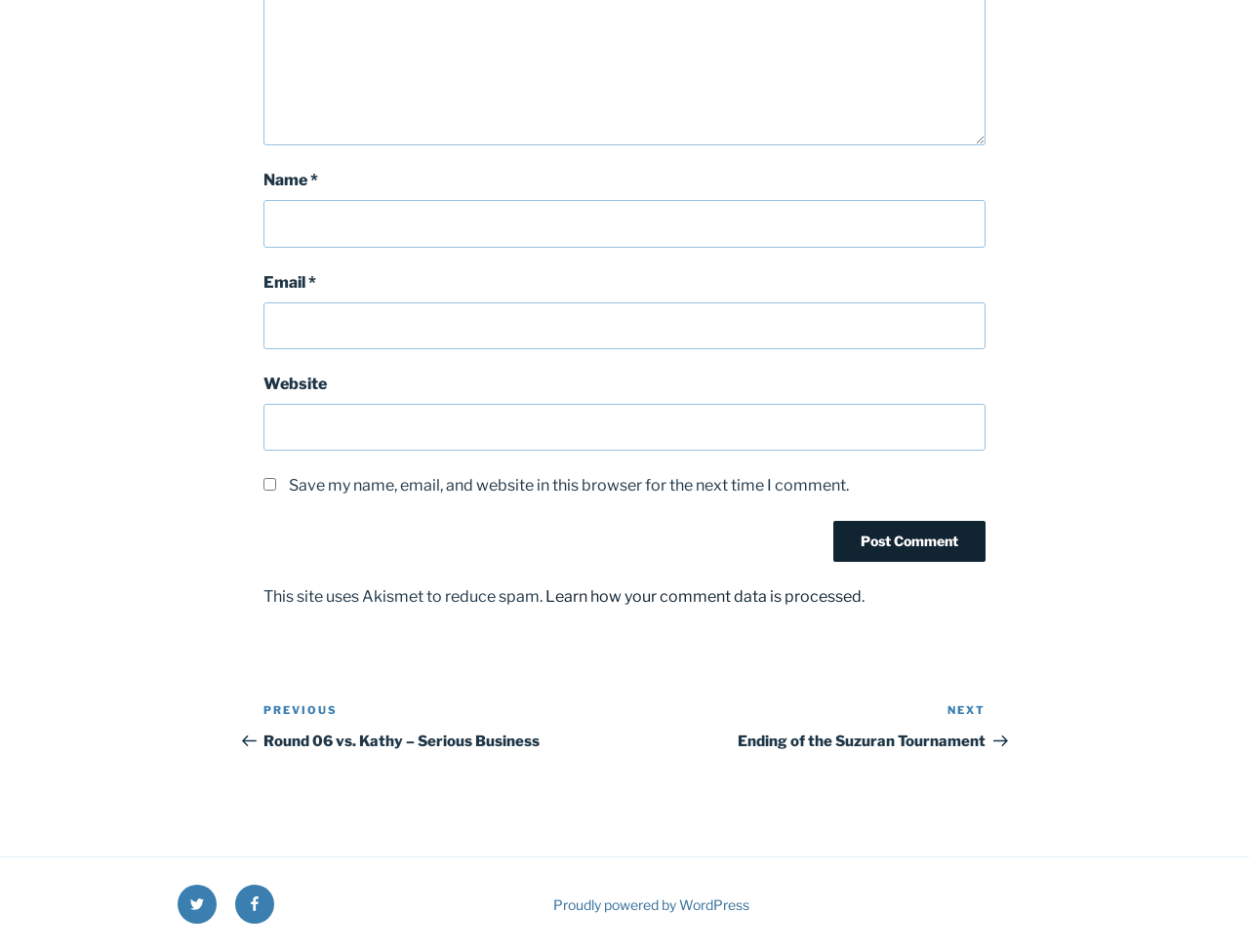Please identify the bounding box coordinates of the element's region that should be clicked to execute the following instruction: "Input your email". The bounding box coordinates must be four float numbers between 0 and 1, i.e., [left, top, right, bottom].

[0.211, 0.317, 0.789, 0.367]